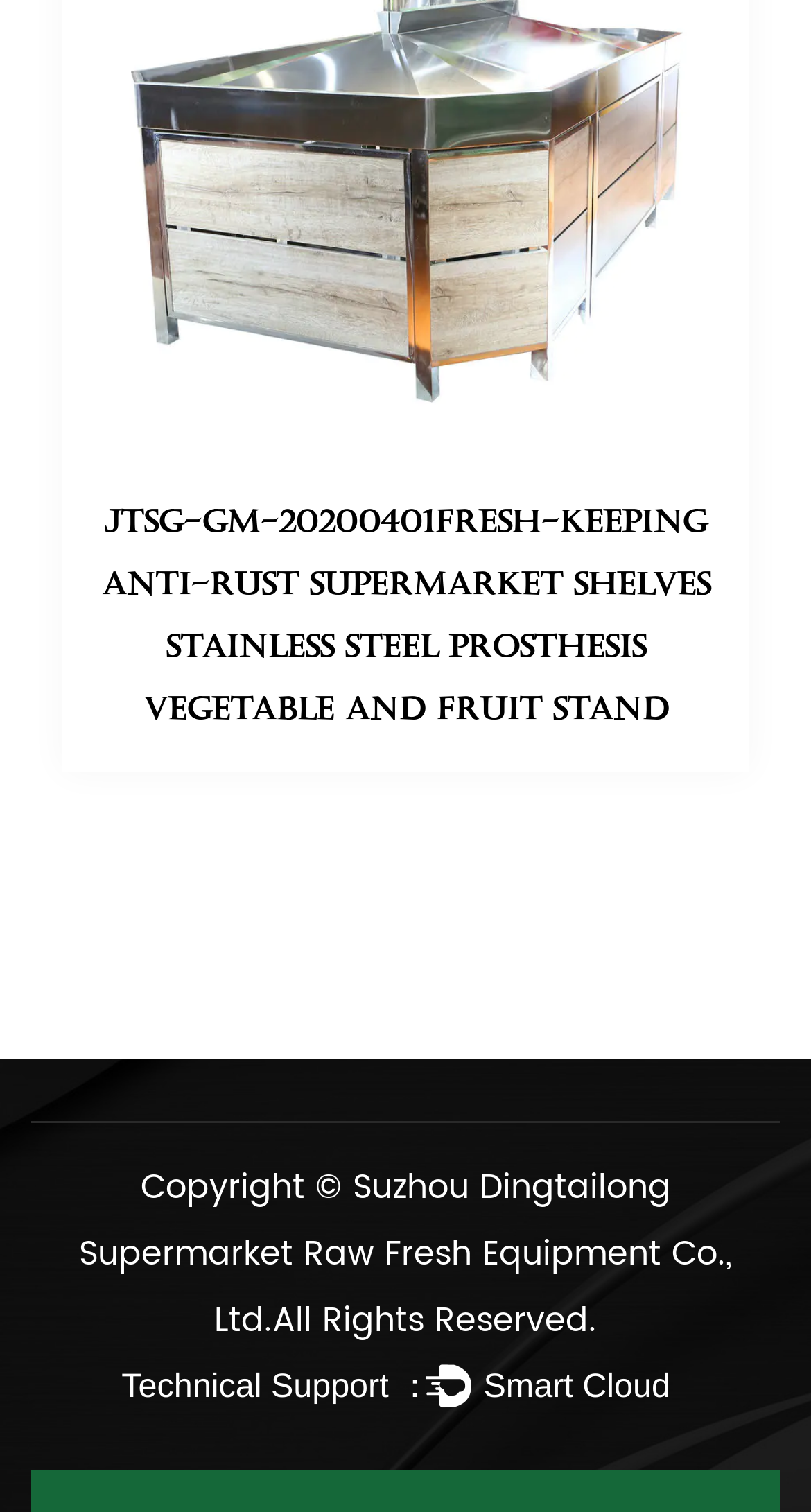How many links are at the bottom of the page?
Using the image, provide a detailed and thorough answer to the question.

I found the number of links at the bottom of the page by looking at the link elements, which are two in total, one with the company name and one with no text.